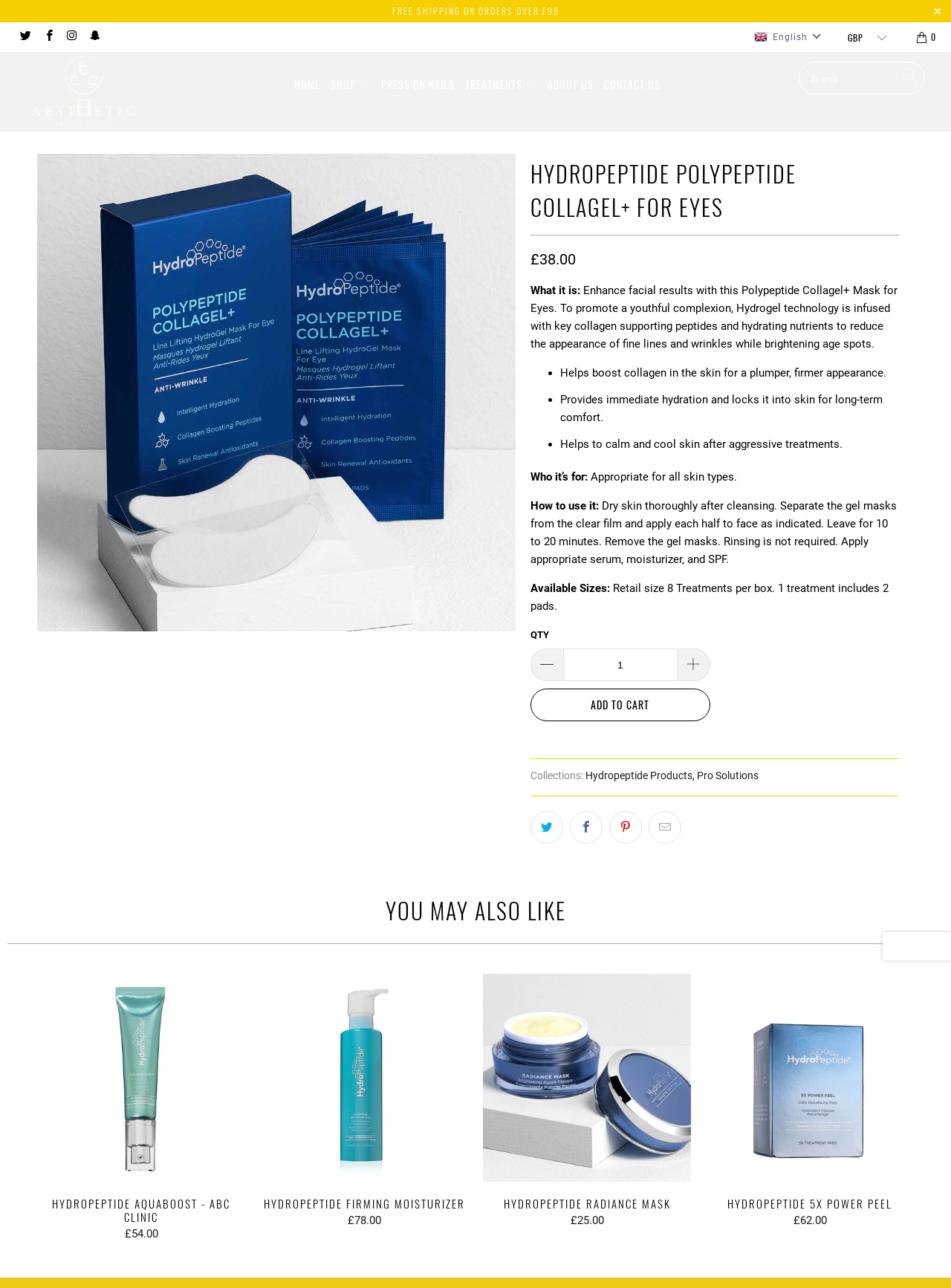Determine the bounding box for the UI element as described: "title="Share this on Twitter"". The coordinates should be represented as four float numbers between 0 and 1, formatted as [left, top, right, bottom].

[0.558, 0.63, 0.592, 0.655]